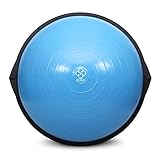Provide a comprehensive description of the image.

The image showcases a Bosu Multi-Functional Original Home Gym balance trainer ball, designed for a variety of workout applications. Featuring a distinctive blue dome shape with a stable black base, this versatile fitness tool is ideal for enhancing core strength, flexibility, and overall fitness. It's particularly effective for performing cardio, strength, and rehabilitation exercises, allowing users to engage multiple muscle groups while maintaining balance. This equipment is perfect for home workouts, gym sessions, and physical therapy, accommodating a wide range of fitness levels and goals.